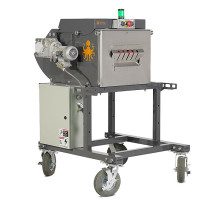What is the benefit of the machine's modern design?
Please answer the question with as much detail and depth as you can.

The modern design of the Munch Machine Mother Bucker not only provides functionality but also highlights reliability, which is essential for businesses looking to optimize their harvesting processes, as mentioned in the caption.